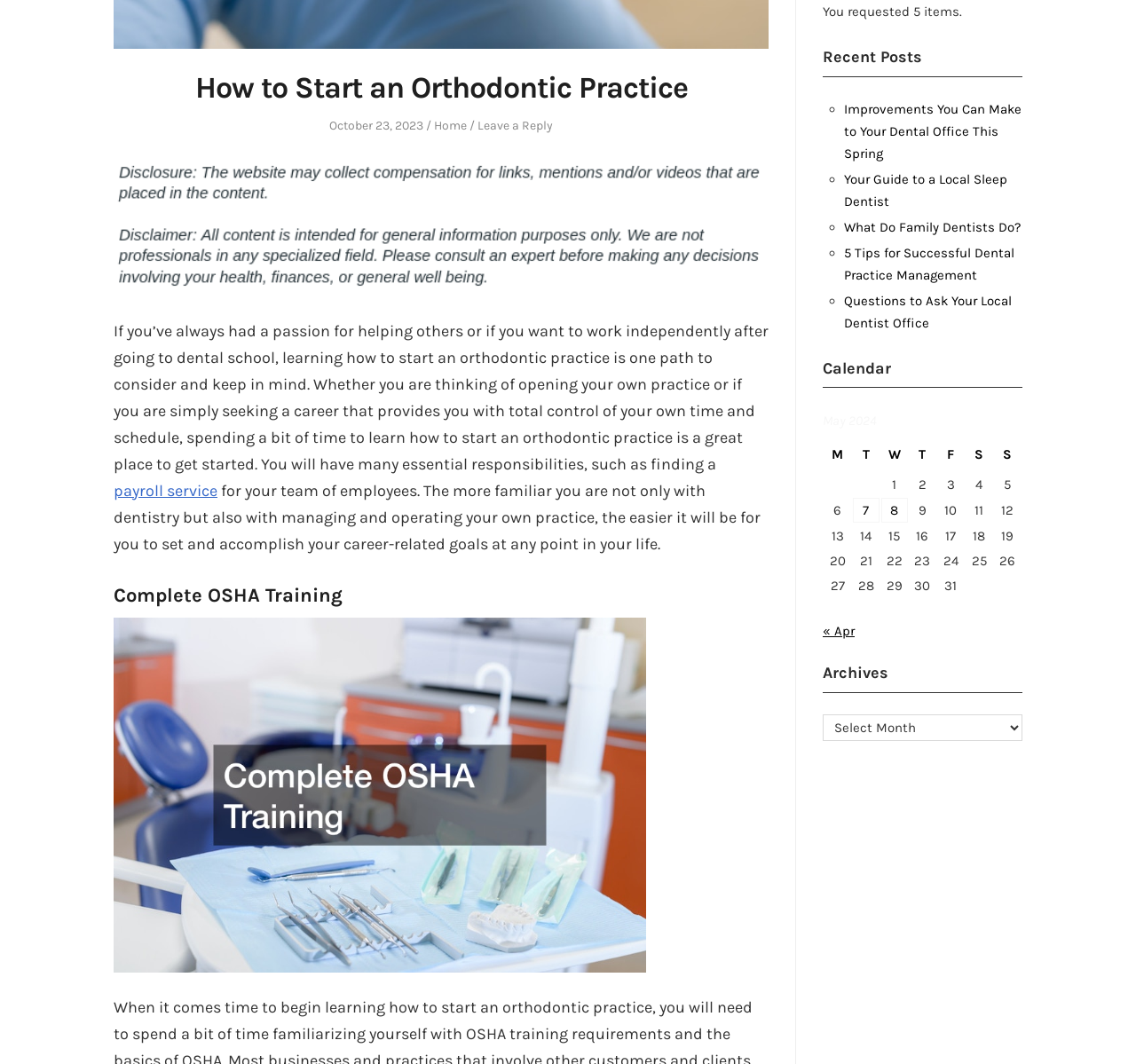Provide the bounding box coordinates for the specified HTML element described in this description: "What Do Family Dentists Do?". The coordinates should be four float numbers ranging from 0 to 1, in the format [left, top, right, bottom].

[0.743, 0.206, 0.898, 0.221]